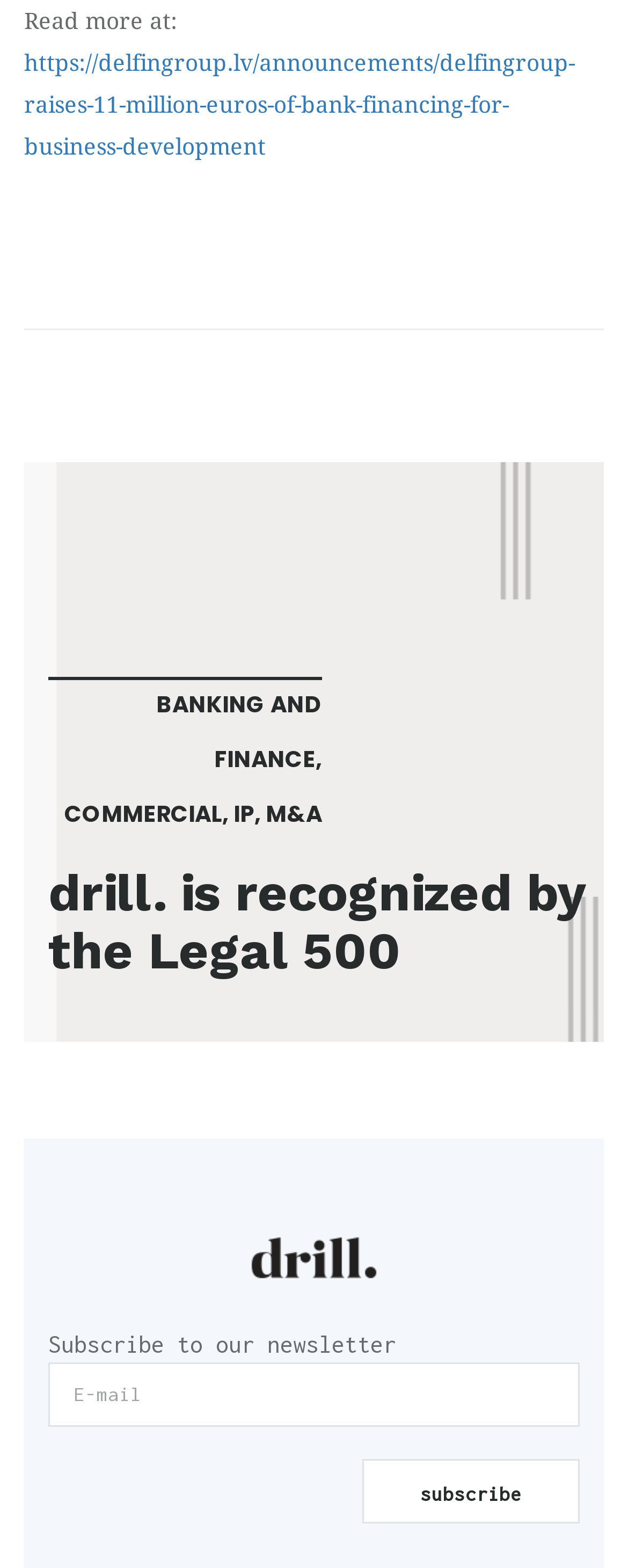Specify the bounding box coordinates of the element's area that should be clicked to execute the given instruction: "Visit drill.lv website". The coordinates should be four float numbers between 0 and 1, i.e., [left, top, right, bottom].

[0.397, 0.788, 0.603, 0.816]